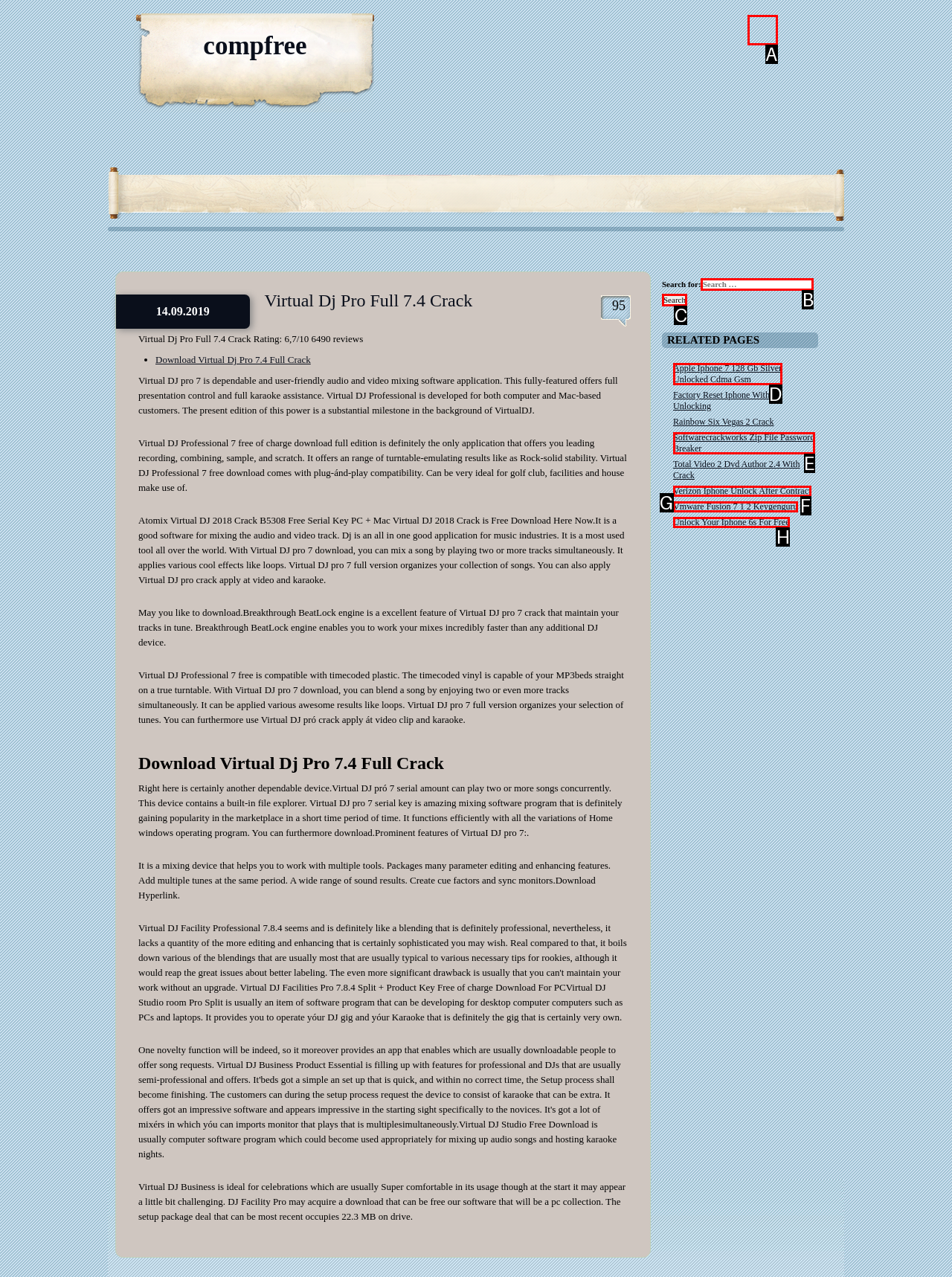Tell me the letter of the option that corresponds to the description: parent_node: Search for: value="Search"
Answer using the letter from the given choices directly.

C